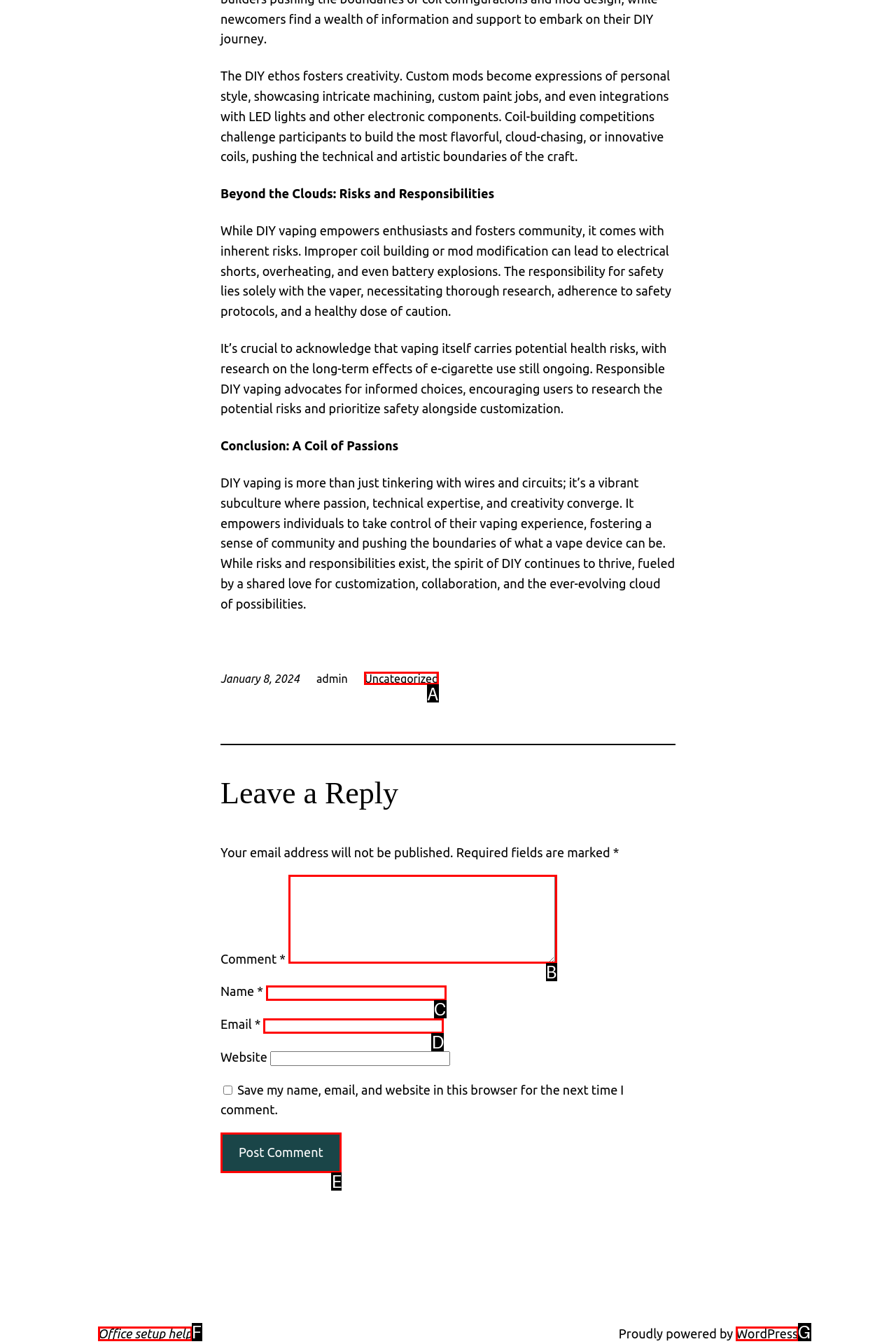Select the letter of the UI element that best matches: Terms of Service
Answer with the letter of the correct option directly.

None